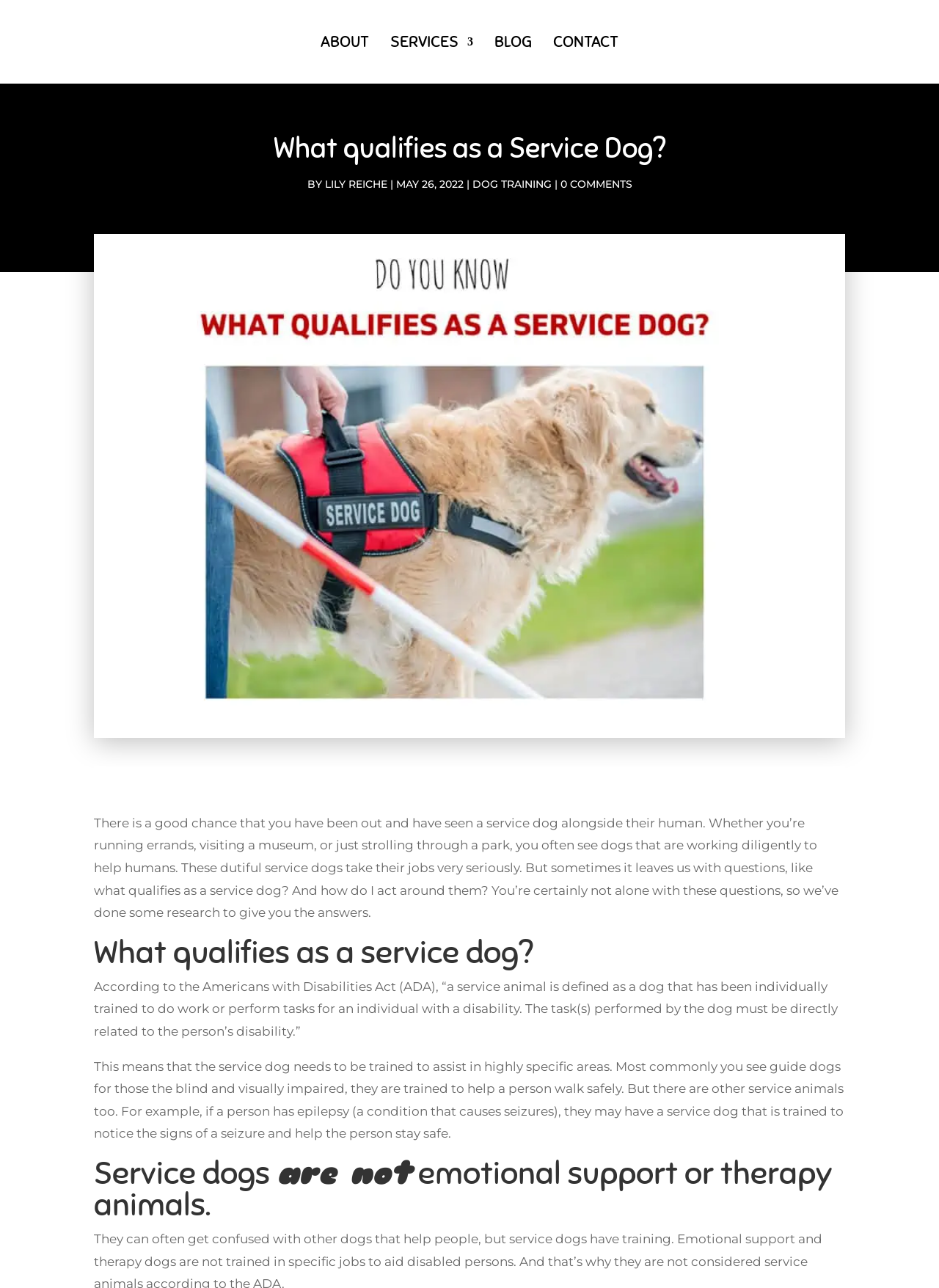Respond with a single word or phrase to the following question: How do service dogs differ from emotional support or therapy animals?

They are trained for specific jobs